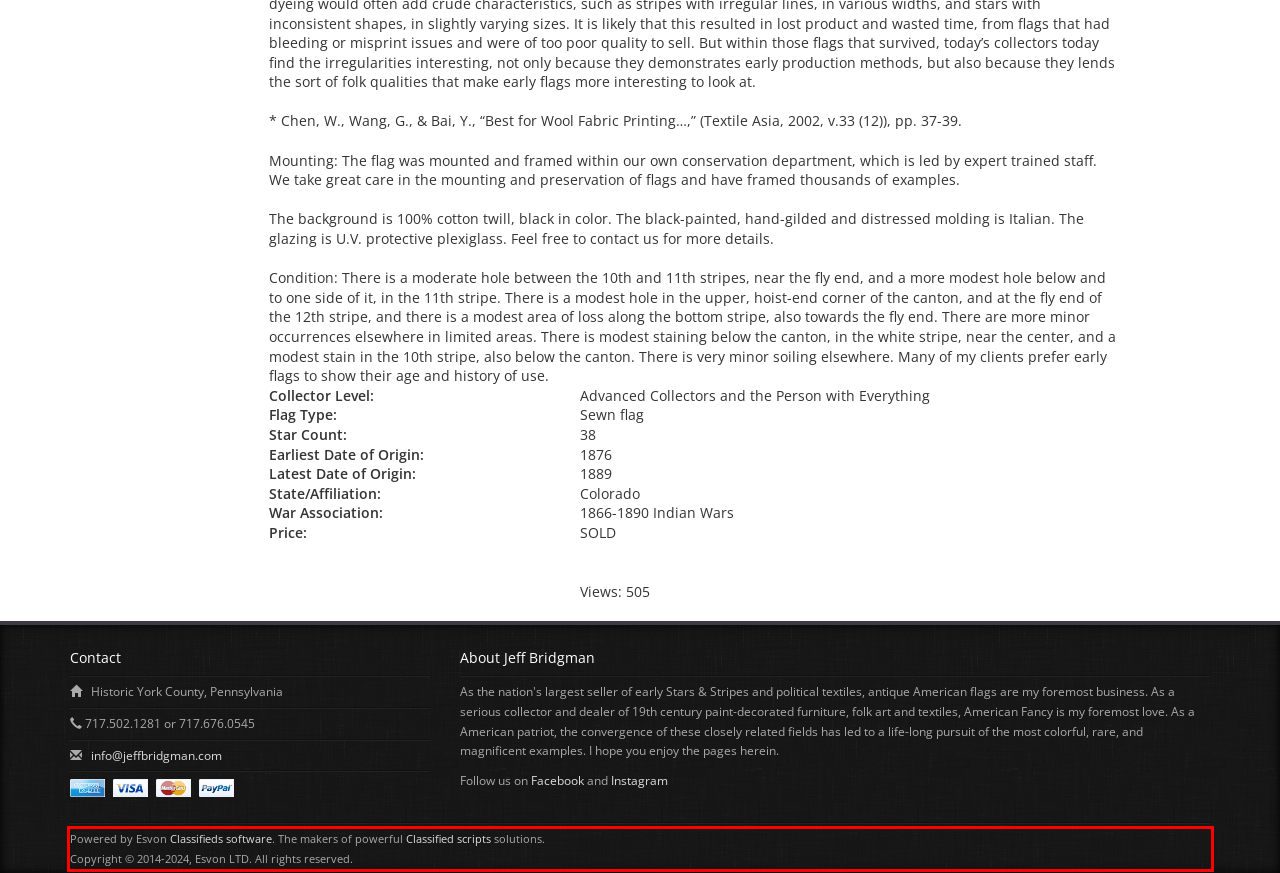Please perform OCR on the UI element surrounded by the red bounding box in the given webpage screenshot and extract its text content.

Powered by Esvon Classifieds software. The makers of powerful Classified scripts solutions. Copyright © 2014-2024, Esvon LTD. All rights reserved.